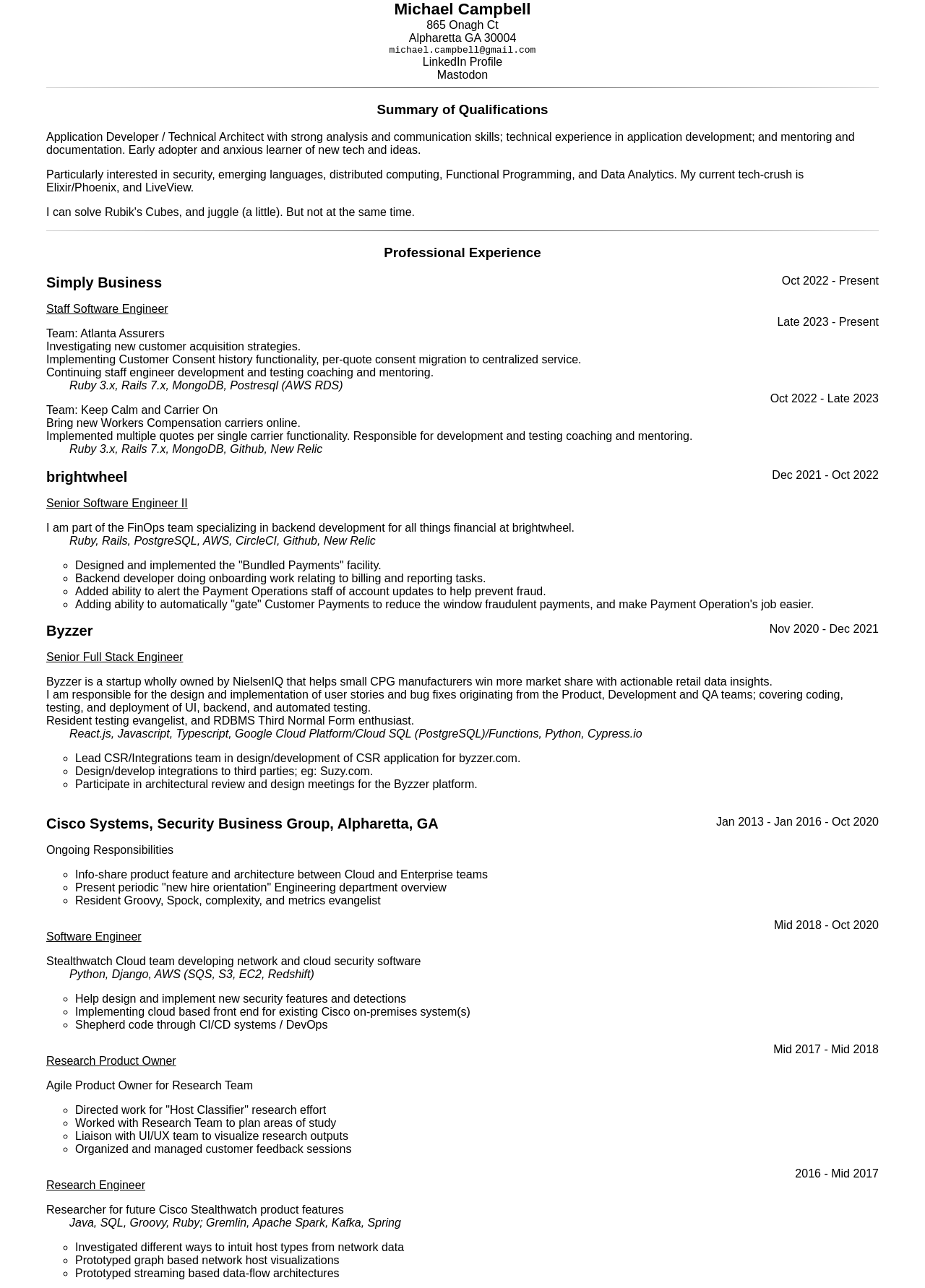Indicate the bounding box coordinates of the element that needs to be clicked to satisfy the following instruction: "Visit Mastodon". The coordinates should be four float numbers between 0 and 1, i.e., [left, top, right, bottom].

[0.473, 0.053, 0.527, 0.063]